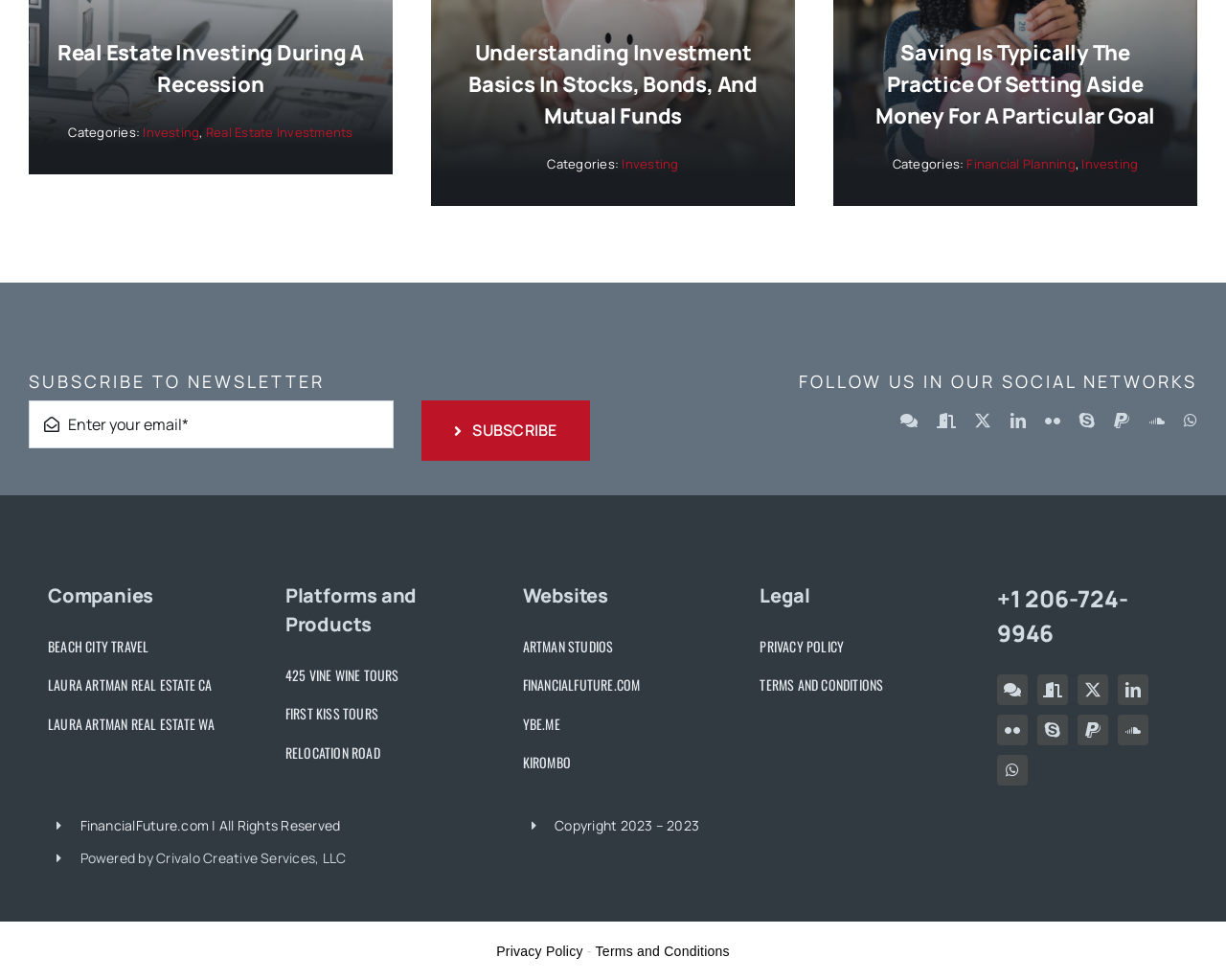What type of companies are listed?
Please answer the question with as much detail as possible using the screenshot.

The webpage lists companies related to real estate, such as Laura Artman Real Estate CA and WA, and travel, such as Beach City Travel, indicating that these companies are associated with the organization or website.